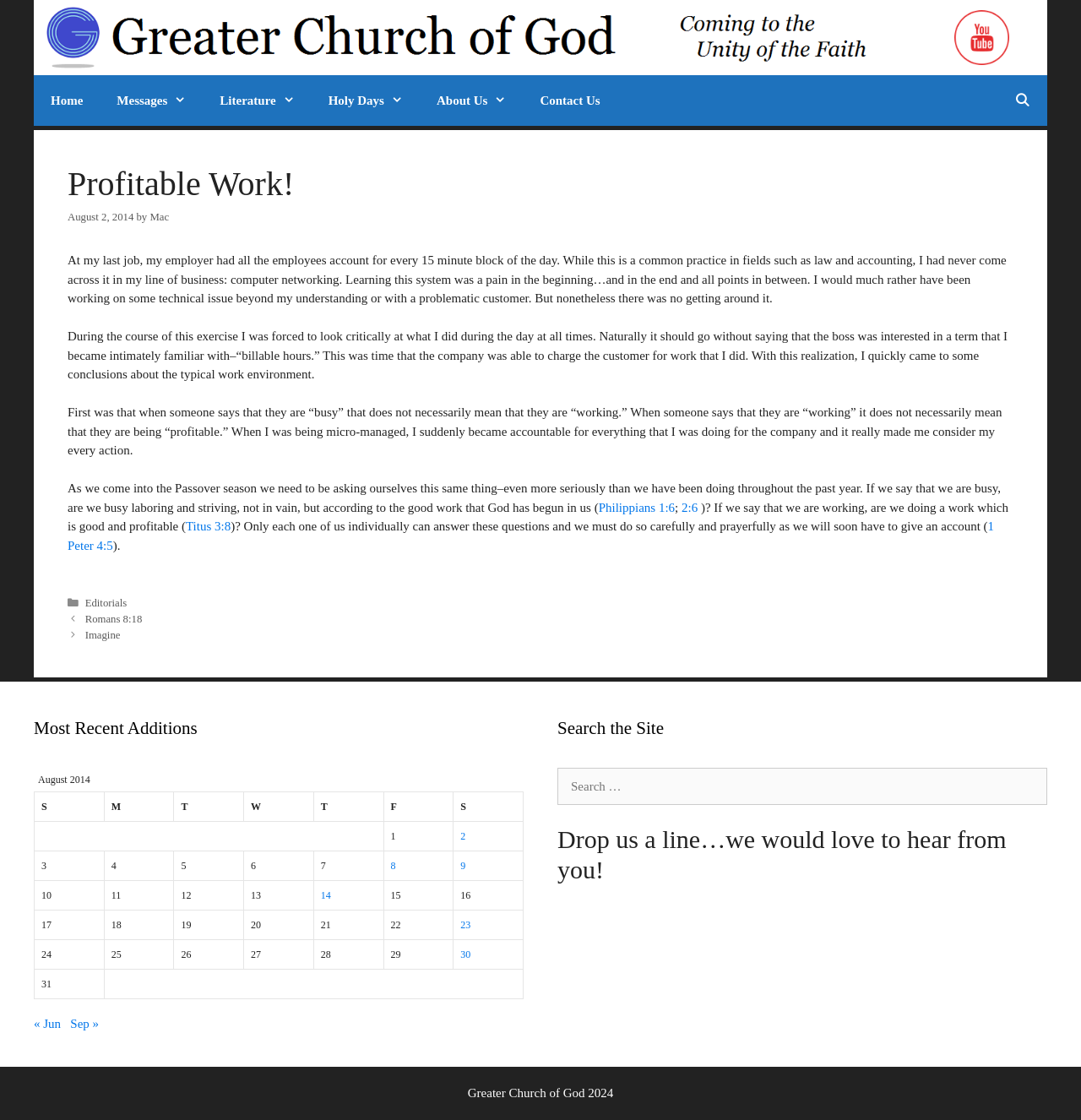Describe all the visual and textual components of the webpage comprehensively.

The webpage is titled "Profitable Work! – Greater Church of God" and has a YouTube link and an image of the Greater Church of God logo at the top right corner. Below this, there is a navigation menu with links to "Home", "Messages", "Literature", "Holy Days", "About Us", "Contact Us", and "Open Search Bar".

The main content of the page is an article titled "Profitable Work!" with a heading and a subheading. The article discusses the importance of being profitable in one's work and how it relates to the Passover season. The text is divided into several paragraphs, with links to biblical references such as Philippians 1:6, Titus 3:8, and 1 Peter 4:5.

At the bottom of the page, there is a footer section with links to categories, post navigation, and a table showing the most recent additions to the website, with dates and titles of posts published in August 2014.

There are a total of 7 links in the navigation menu, 7 paragraphs of text in the article, and 5 rows in the table showing the most recent additions. The webpage has a clean and organized layout, making it easy to navigate and read.